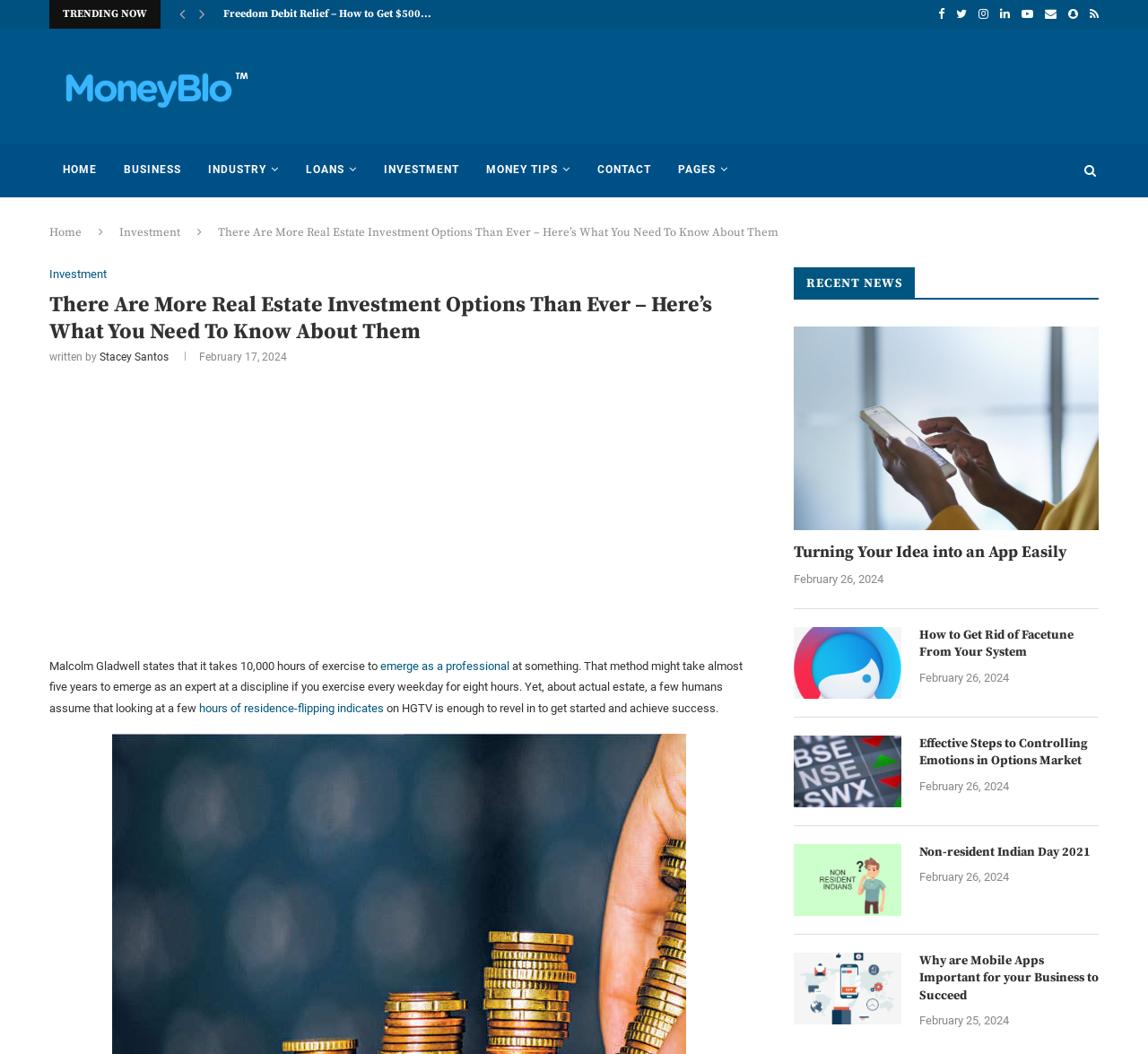Locate the bounding box coordinates of the region to be clicked to comply with the following instruction: "Click on the 'CONTACT' link". The coordinates must be four float numbers between 0 and 1, in the form [left, top, right, bottom].

[0.509, 0.136, 0.579, 0.187]